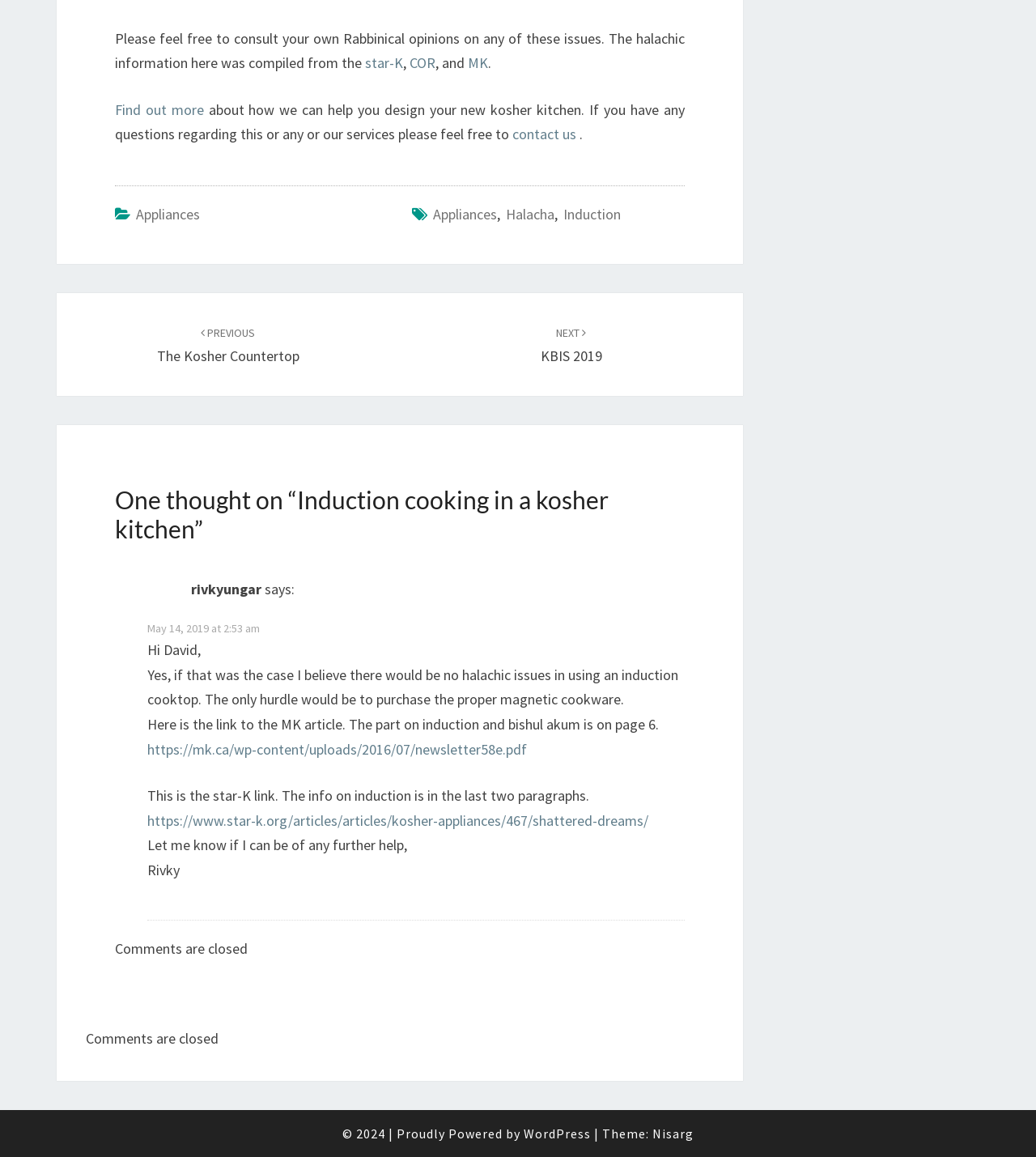Use one word or a short phrase to answer the question provided: 
Who responded to David?

Rivky